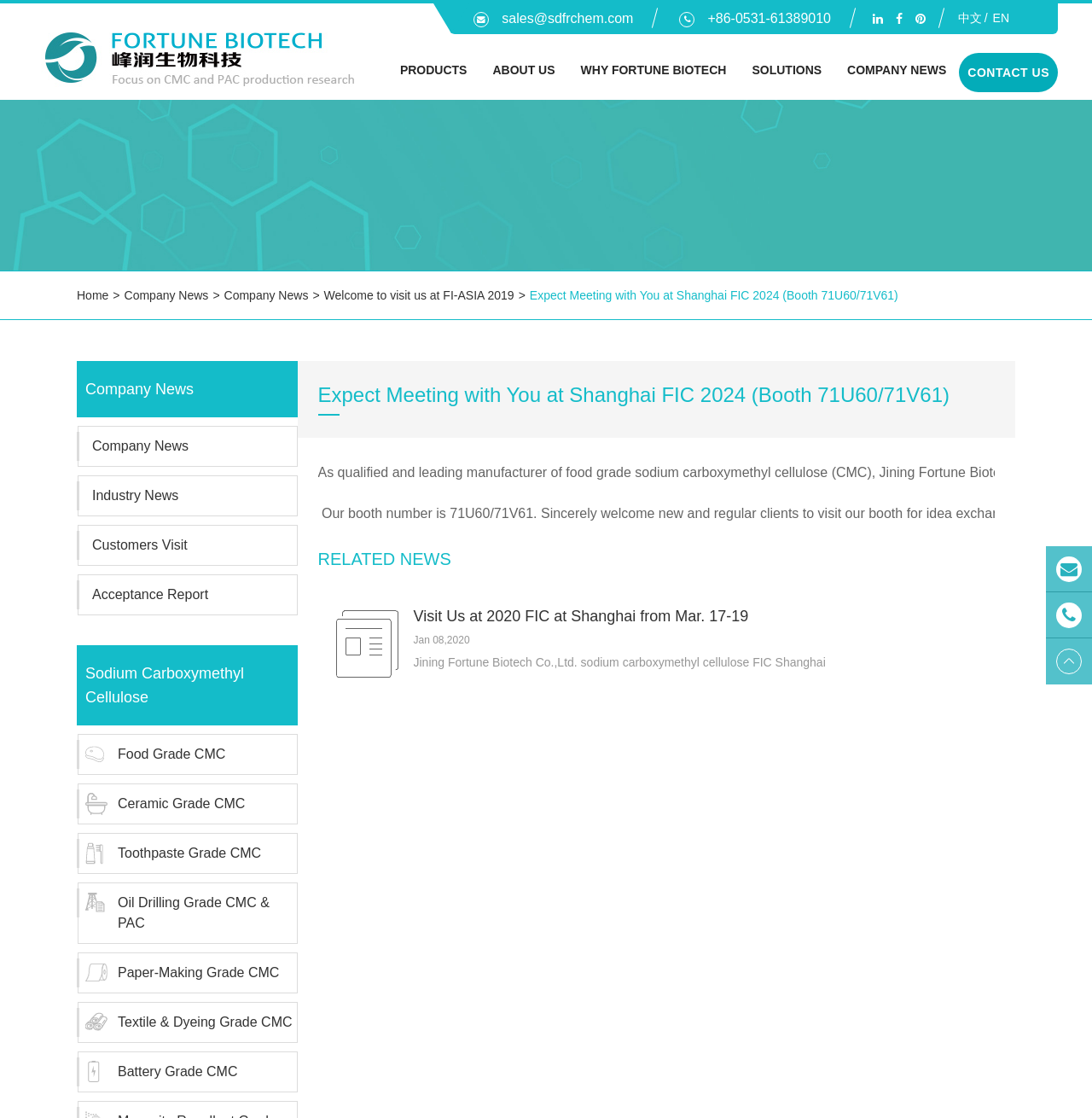Find the bounding box coordinates for the area you need to click to carry out the instruction: "Visit the company homepage". The coordinates should be four float numbers between 0 and 1, indicated as [left, top, right, bottom].

[0.031, 0.031, 0.333, 0.087]